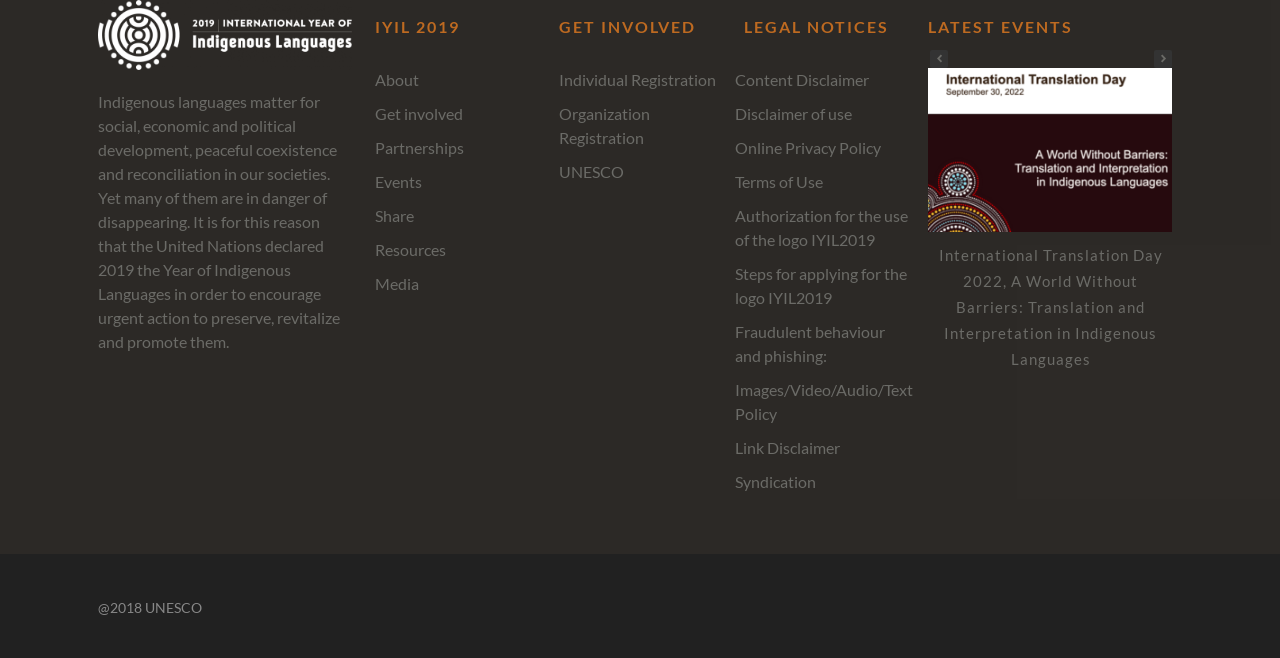Based on the element description "RIT Student Affairs records", predict the bounding box coordinates of the UI element.

None